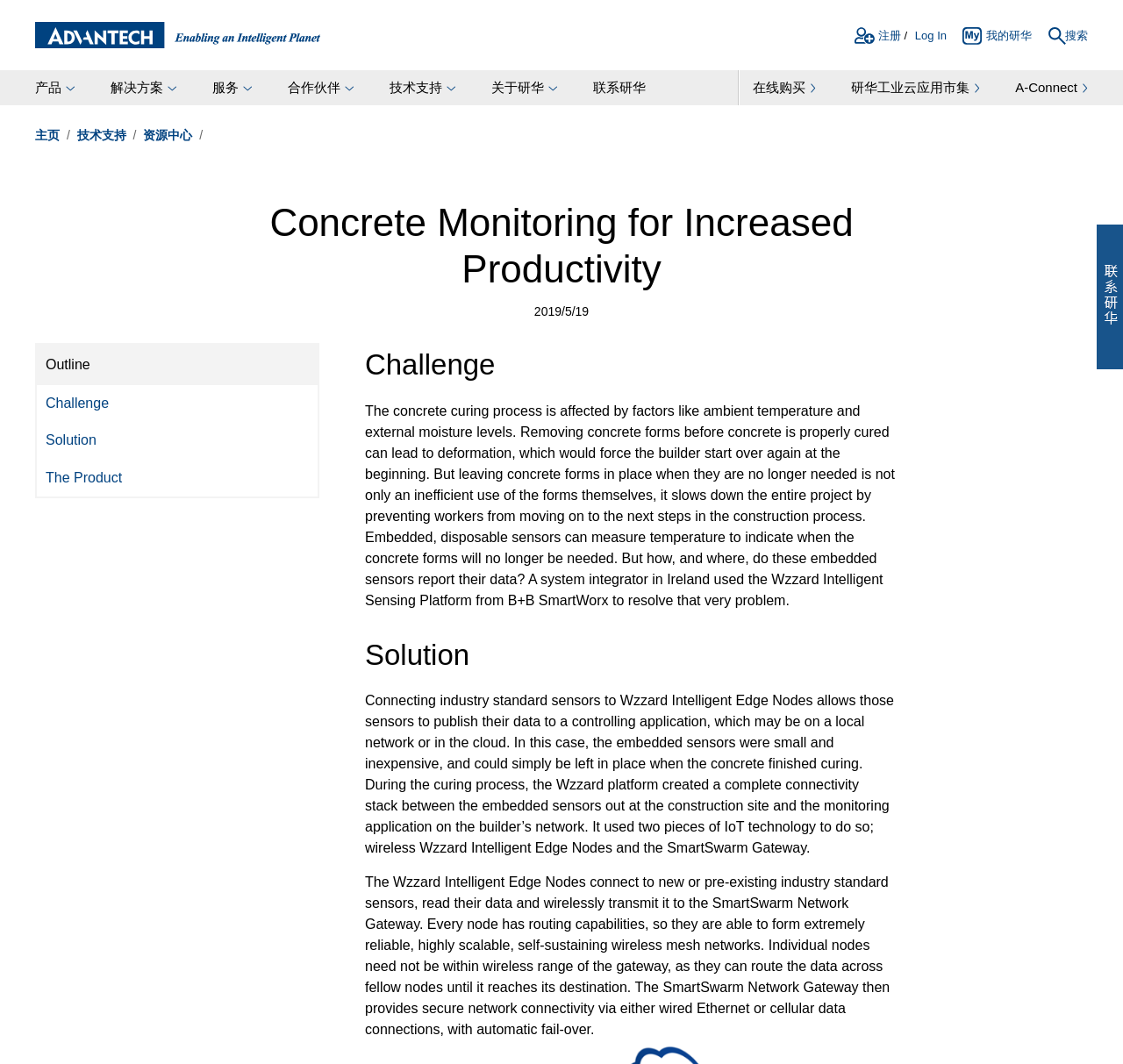Determine the bounding box coordinates of the region I should click to achieve the following instruction: "go to Advantech homepage". Ensure the bounding box coordinates are four float numbers between 0 and 1, i.e., [left, top, right, bottom].

[0.031, 0.021, 0.285, 0.045]